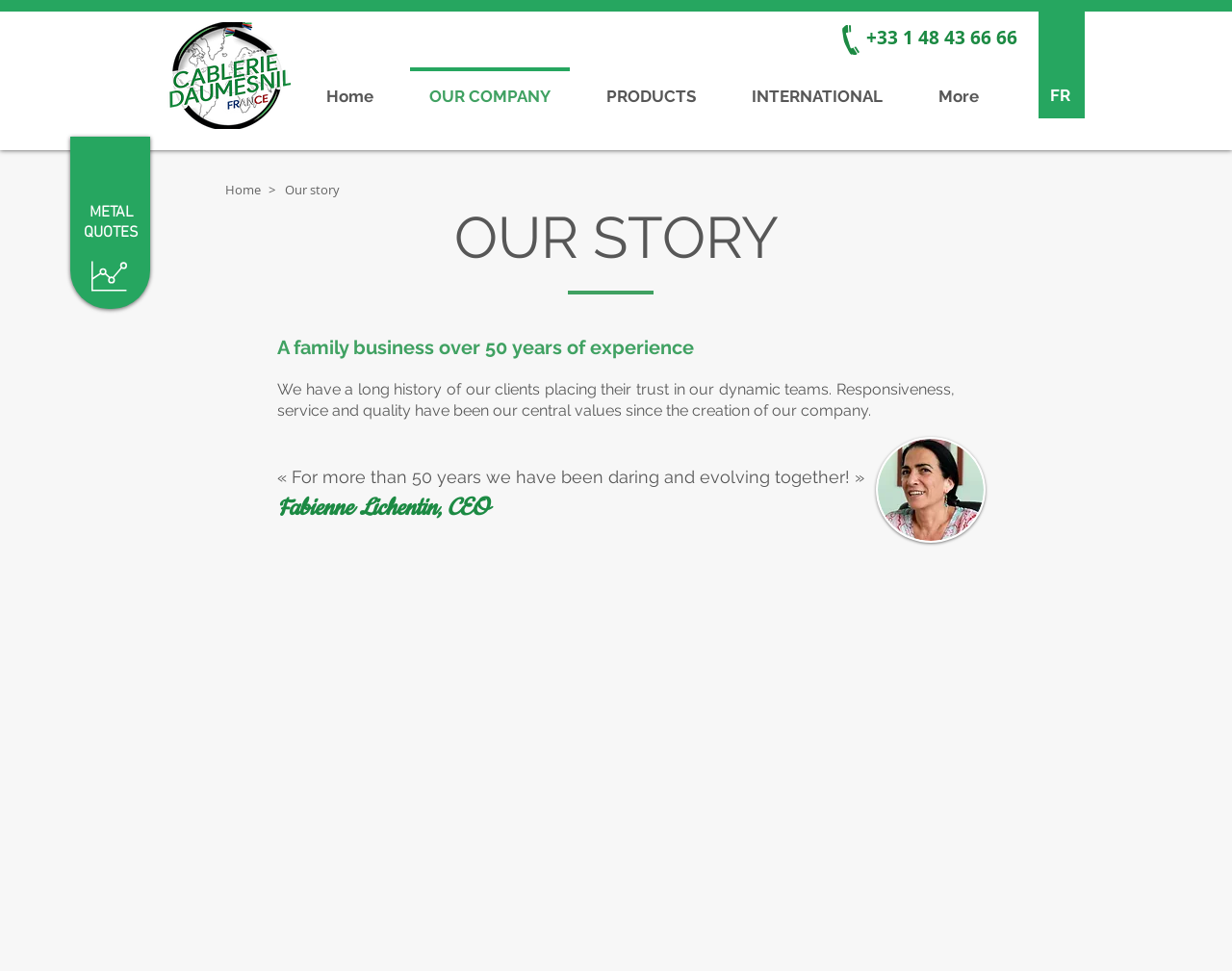What is the CEO's name?
Please give a detailed and elaborate answer to the question based on the image.

I found the CEO's name by reading the quote on the webpage, which is attributed to 'Fabienne Lichentin, CEO'.